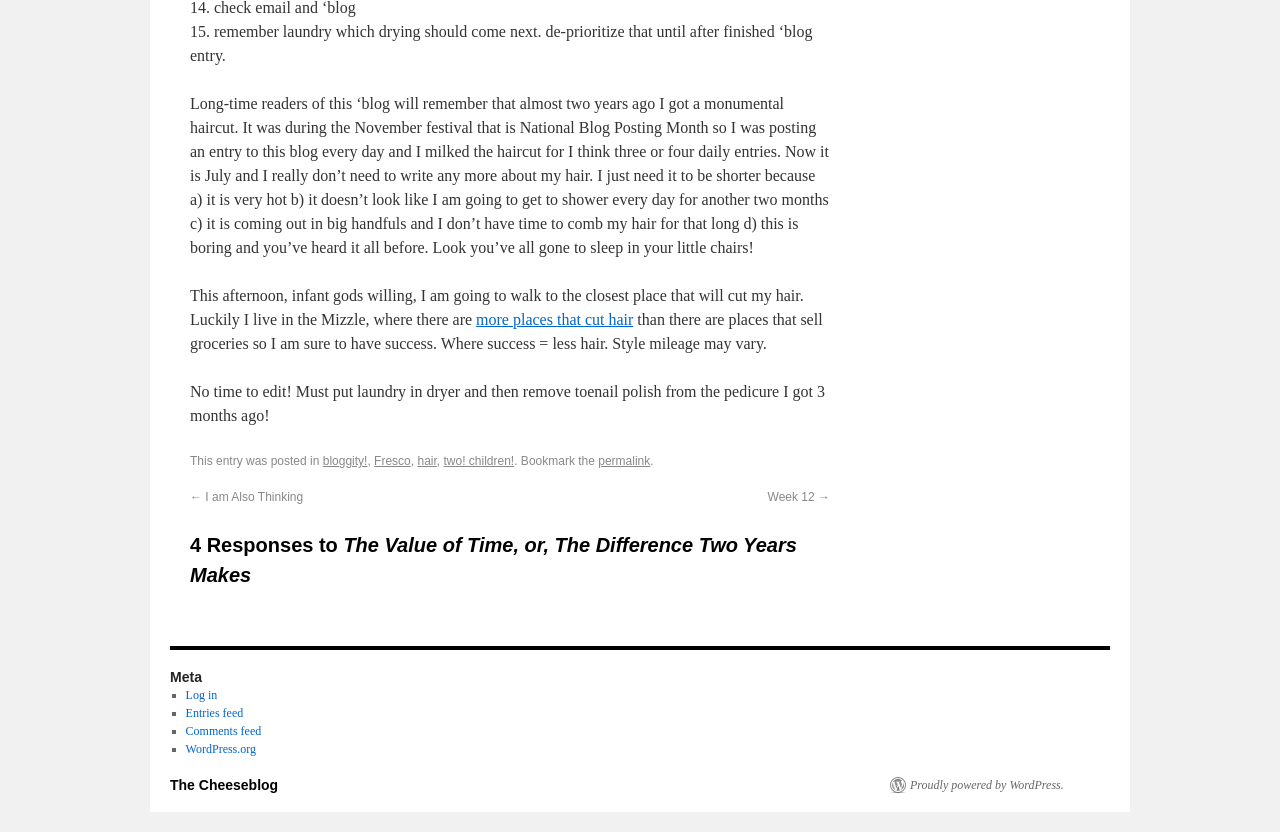What is the name of the blog?
Using the information from the image, answer the question thoroughly.

The name of the blog is mentioned at the bottom of the webpage as 'The Cheeseblog'.